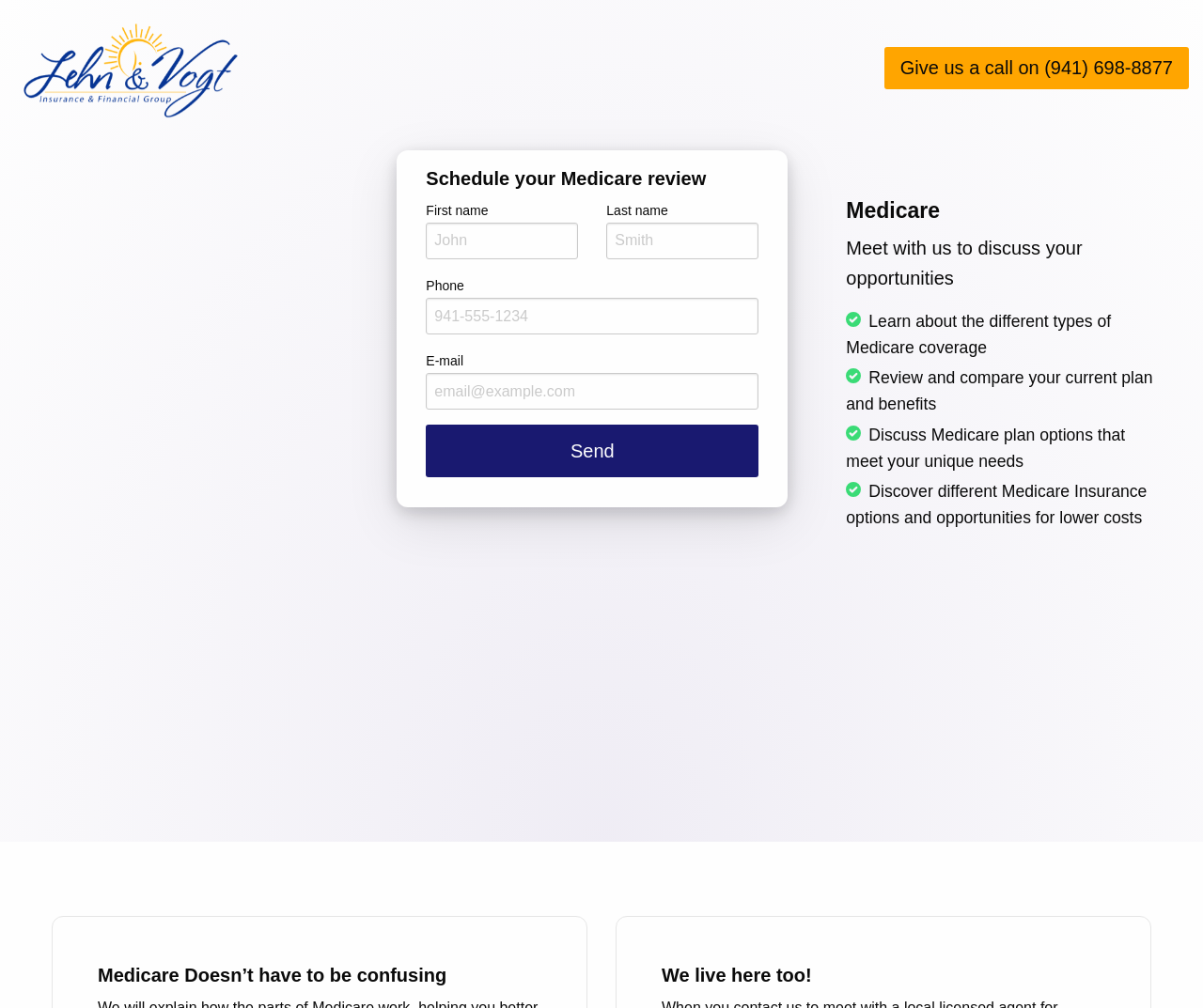Locate the bounding box coordinates for the element described below: "alt="Logo"". The coordinates must be four float values between 0 and 1, formatted as [left, top, right, bottom].

[0.012, 0.058, 0.199, 0.074]